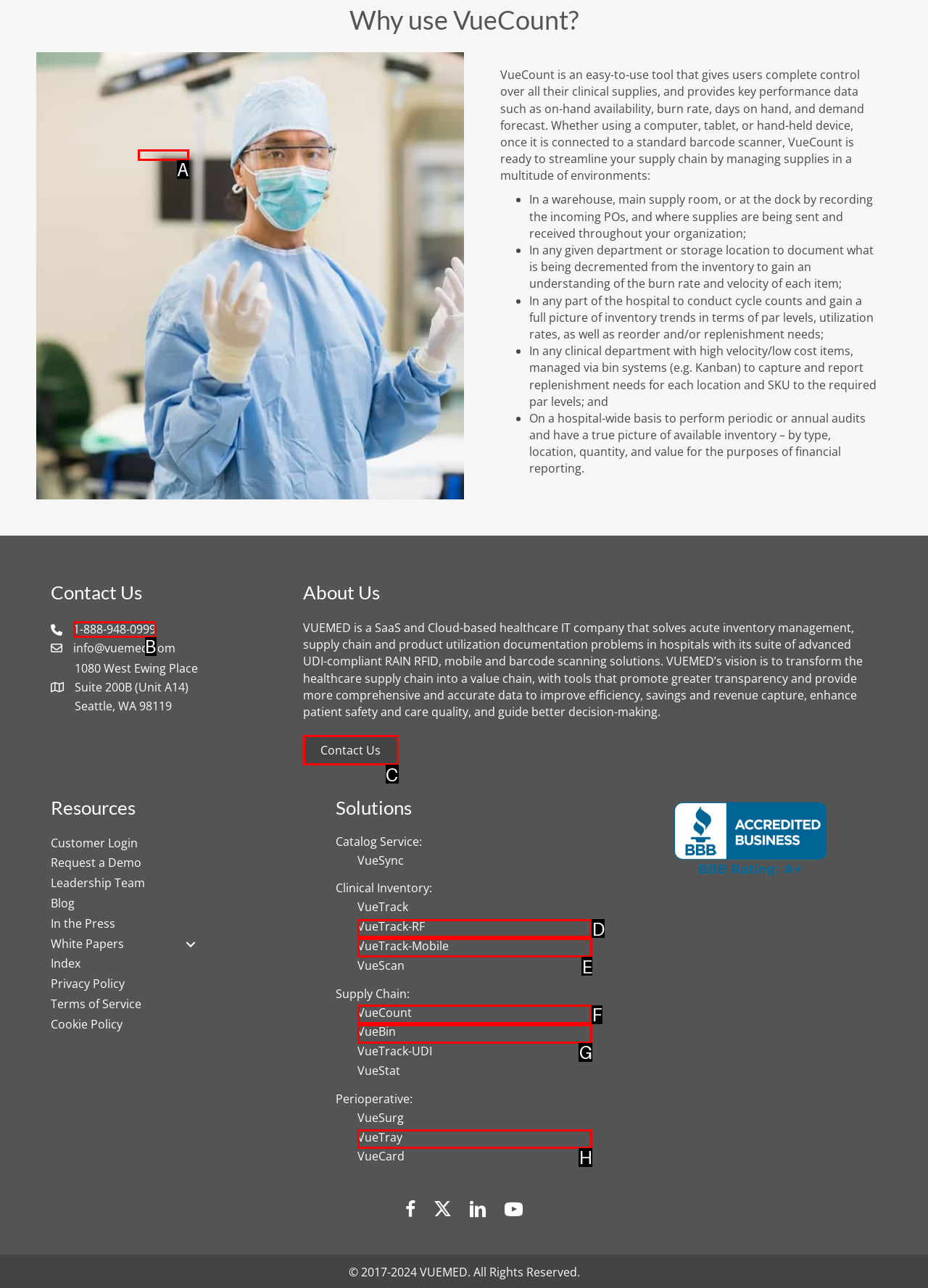Tell me the correct option to click for this task: Follow us on Facebook
Write down the option's letter from the given choices.

None